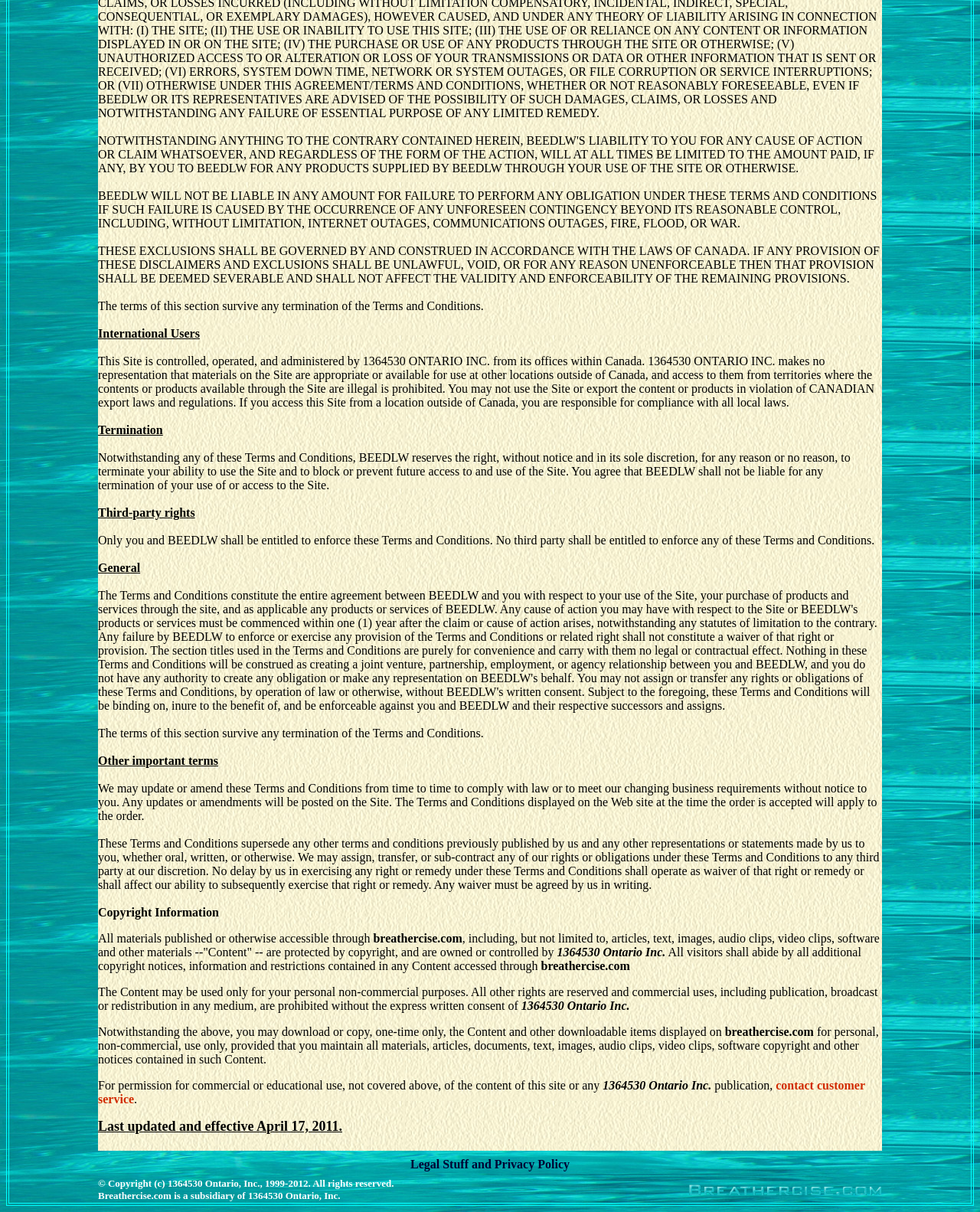Given the element description "parent_node: Your Email* name="mitemail"", identify the bounding box of the corresponding UI element.

None